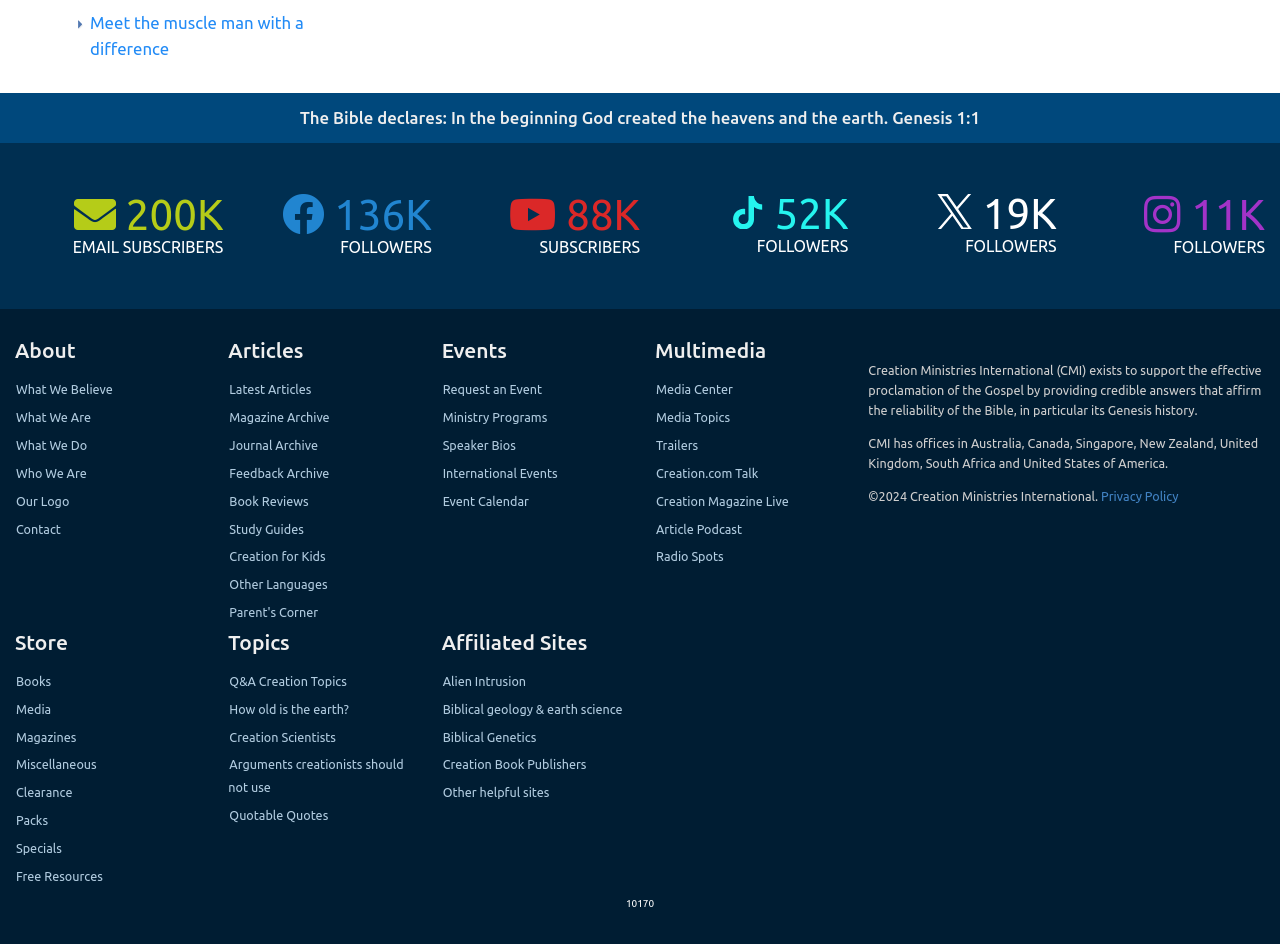Given the element description: "Magazines", predict the bounding box coordinates of the UI element it refers to, using four float numbers between 0 and 1, i.e., [left, top, right, bottom].

[0.001, 0.773, 0.06, 0.788]